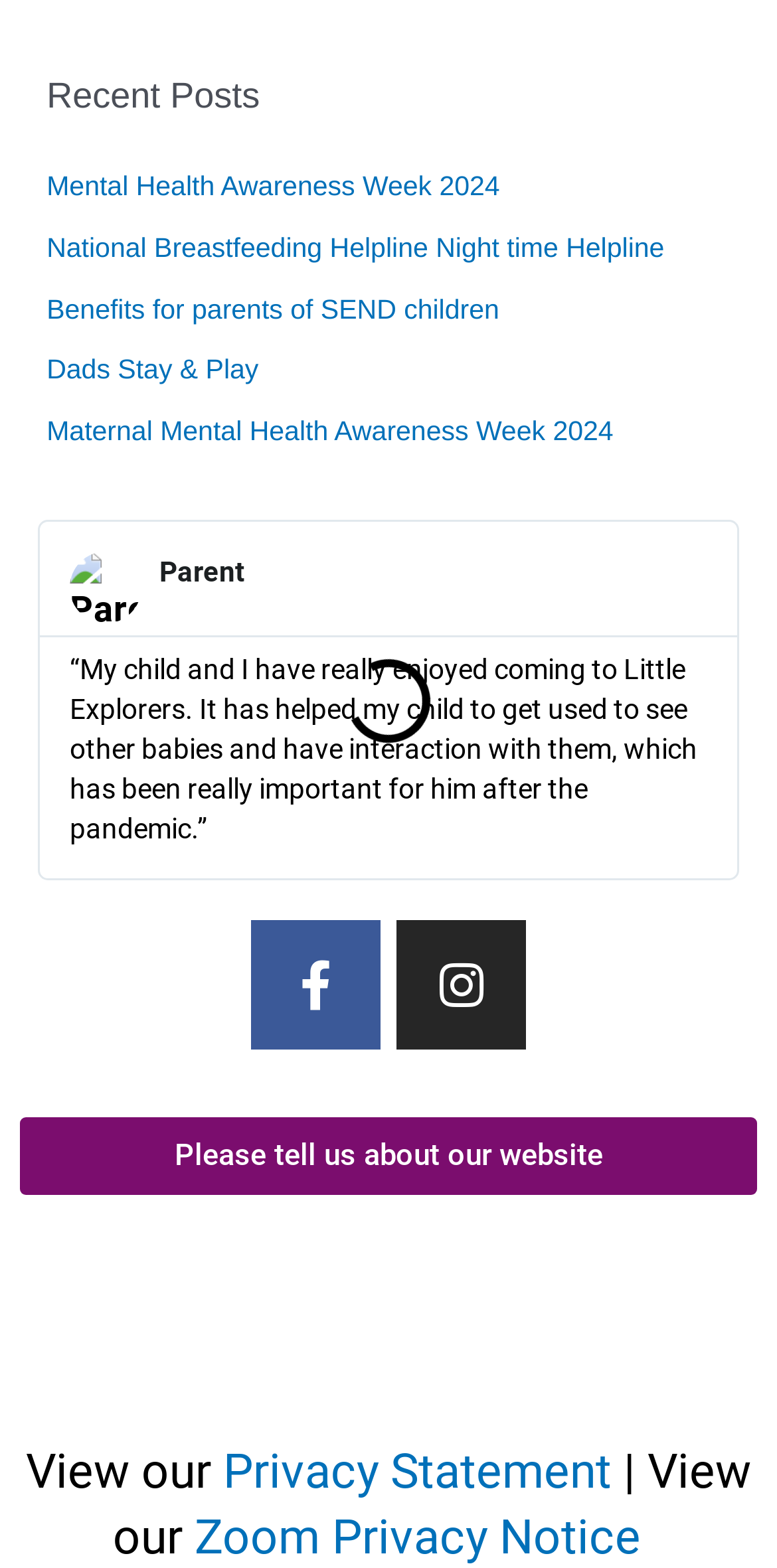Find the bounding box coordinates for the UI element whose description is: "Zoom Privacy Notice". The coordinates should be four float numbers between 0 and 1, in the format [left, top, right, bottom].

[0.25, 0.963, 0.824, 0.999]